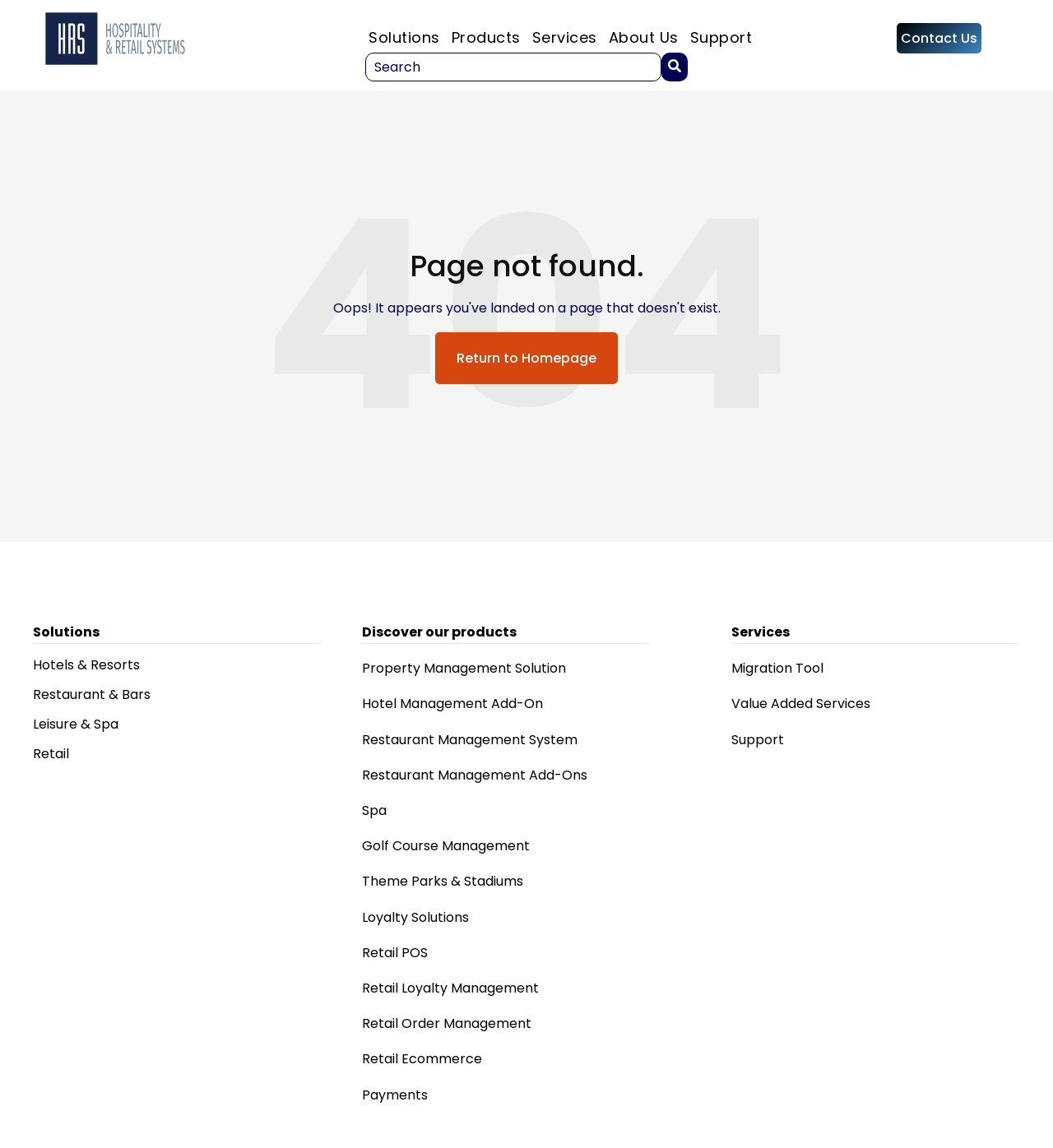What is the category of 'Hotels & Resorts'?
Please give a well-detailed answer to the question.

The link 'Hotels & Resorts' is located under the category 'Solutions', which is indicated by the StaticText 'Solutions' at [0.031, 0.542, 0.095, 0.559] and the separator at [0.031, 0.56, 0.304, 0.561].